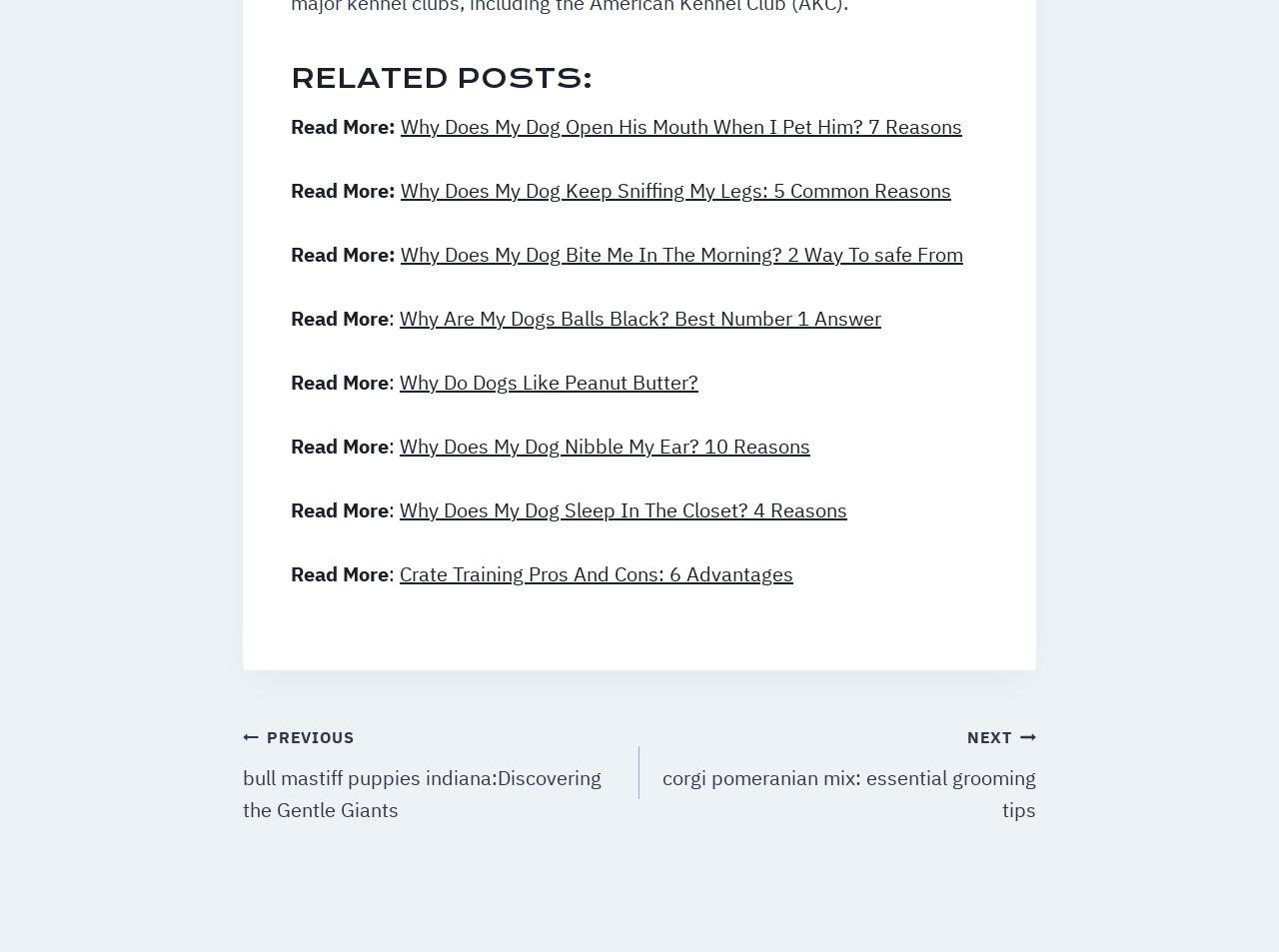Please specify the bounding box coordinates of the clickable region necessary for completing the following instruction: "View previous post about bull mastiff puppies in Indiana". The coordinates must consist of four float numbers between 0 and 1, i.e., [left, top, right, bottom].

[0.19, 0.756, 0.5, 0.868]